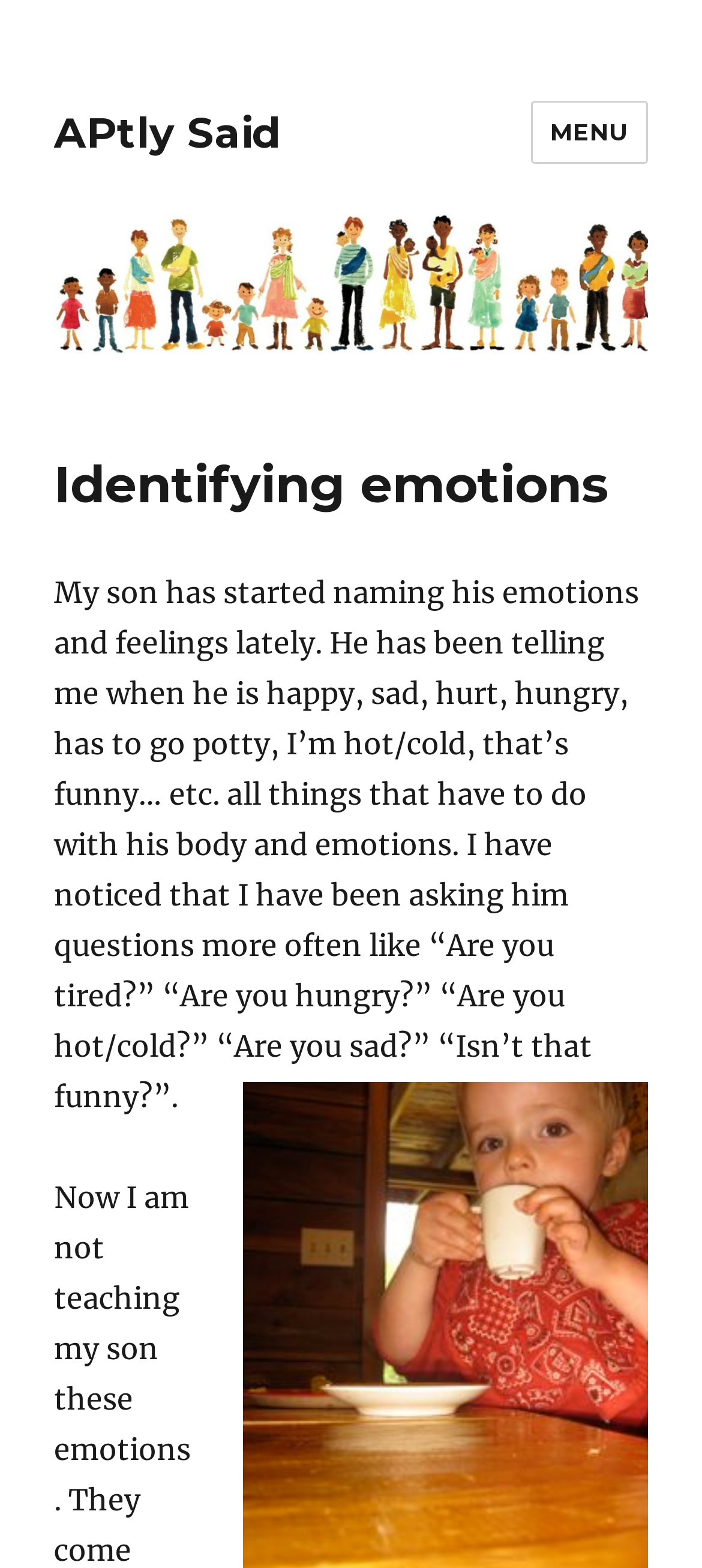Provide a brief response to the question using a single word or phrase: 
What is the author's son doing lately?

Naming his emotions and feelings